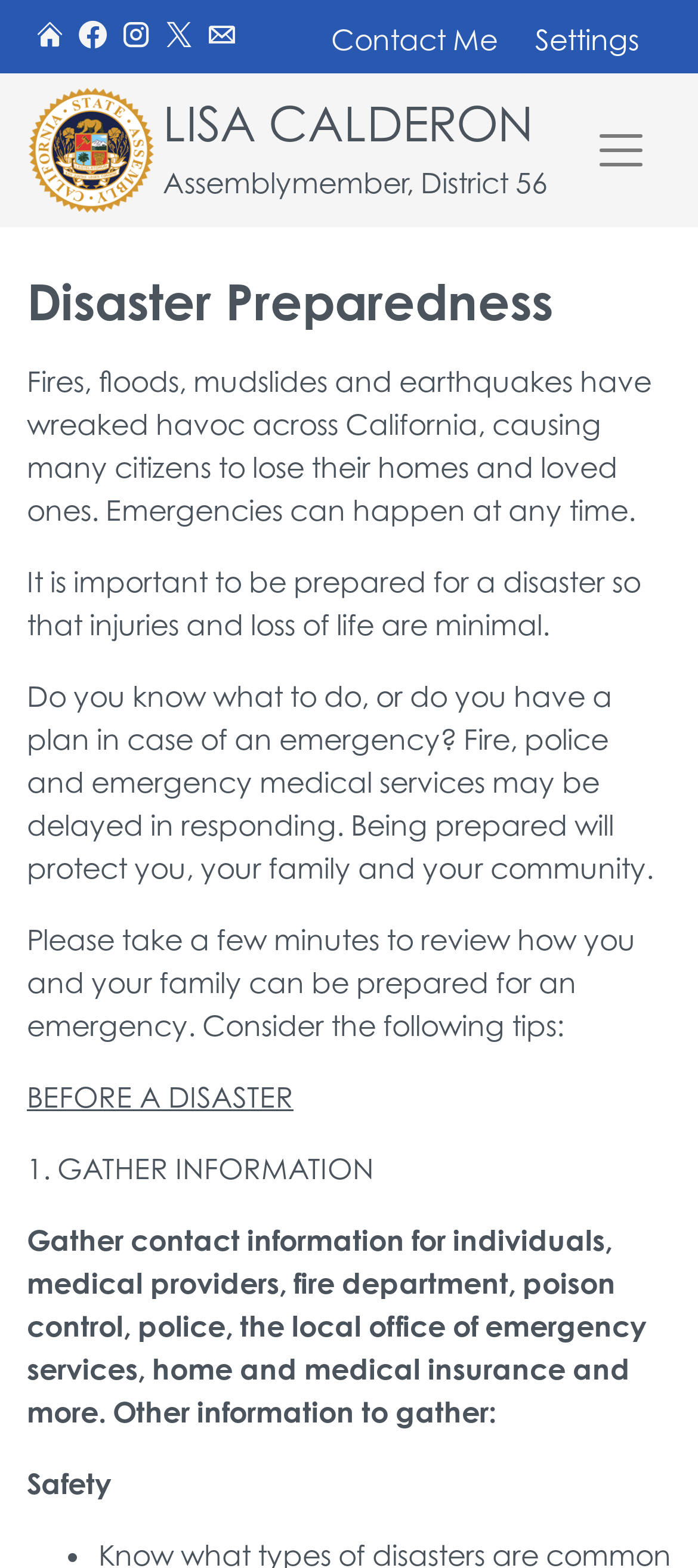Produce an extensive caption that describes everything on the webpage.

The webpage is about disaster preparedness, specifically focusing on the importance of being prepared for emergencies such as fires, floods, mudslides, and earthquakes in California. 

At the top of the page, there is a banner with several links, including "Home", "Facebook", "Instagram", "Twitter", "Email", and "Contact Me". Below the banner, there is a section with the title "Disaster Preparedness" and a brief introduction to the importance of being prepared for emergencies. 

The introduction is followed by a series of paragraphs that provide tips and information on how to prepare for an emergency. The text is divided into sections, with headings such as "BEFORE A DISASTER" and "1. GATHER INFORMATION". The content includes suggestions for gathering contact information, safety tips, and other essential information to have in case of an emergency.

On the top left corner, there is a link to "Skip to main content". On the top right corner, there is a button to toggle navigation and a settings button.